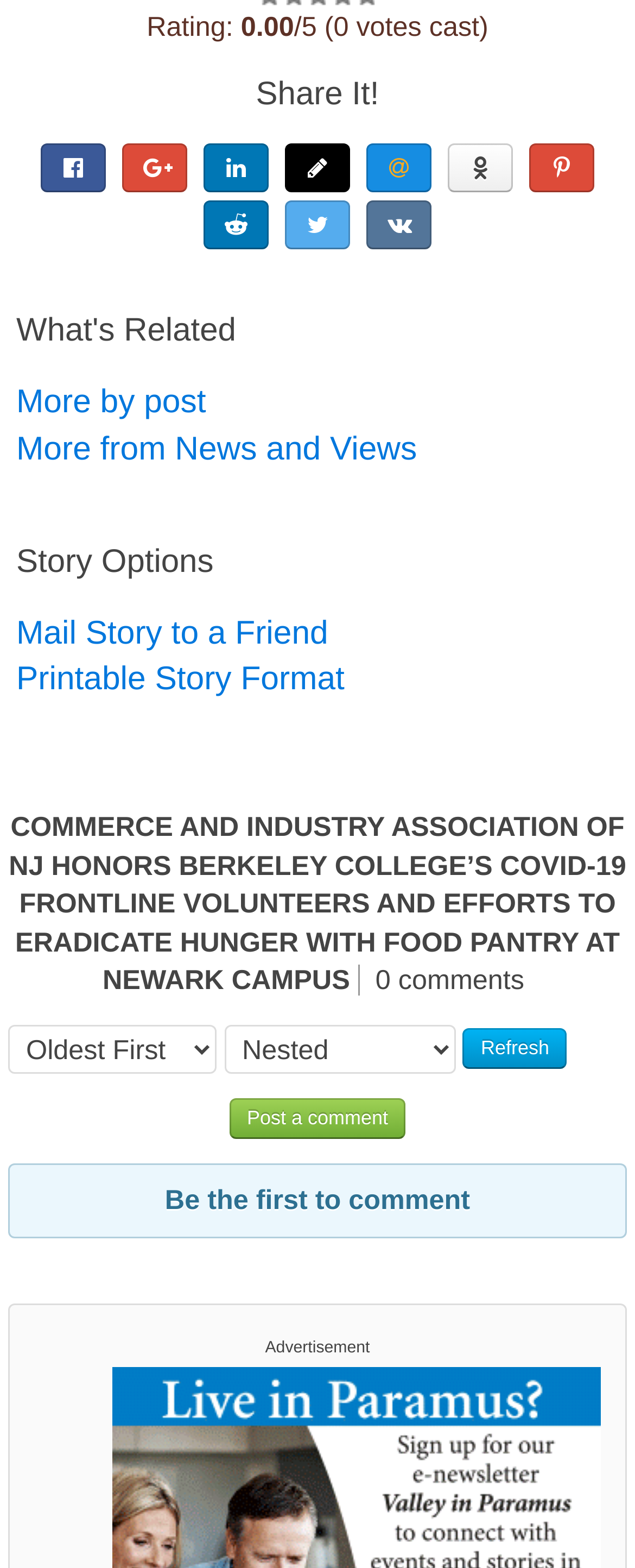Please specify the bounding box coordinates of the clickable region to carry out the following instruction: "Mail story to a friend". The coordinates should be four float numbers between 0 and 1, in the format [left, top, right, bottom].

[0.026, 0.393, 0.517, 0.416]